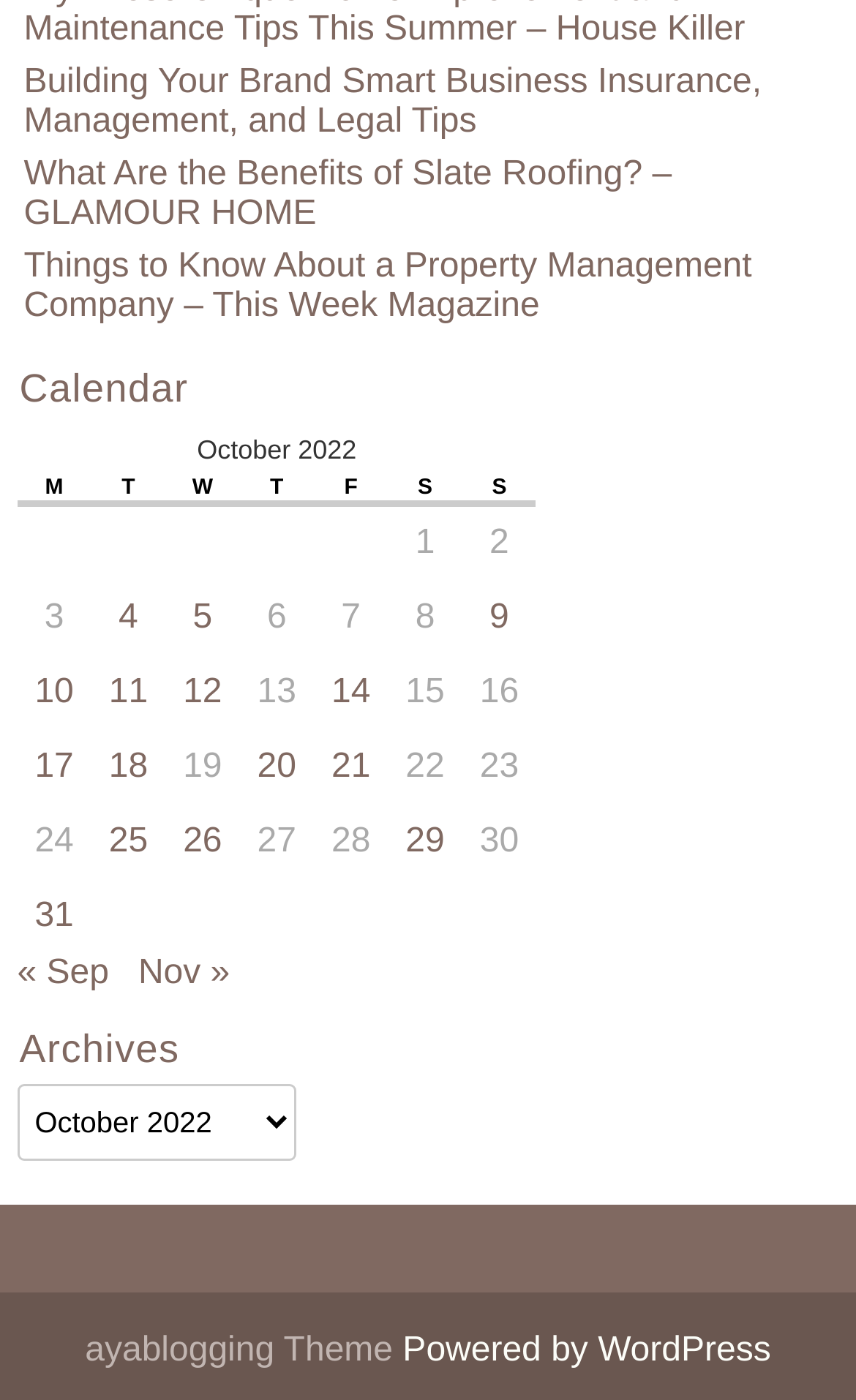Find the bounding box coordinates of the element to click in order to complete the given instruction: "View posts published on October 4, 2022."

[0.139, 0.428, 0.161, 0.455]